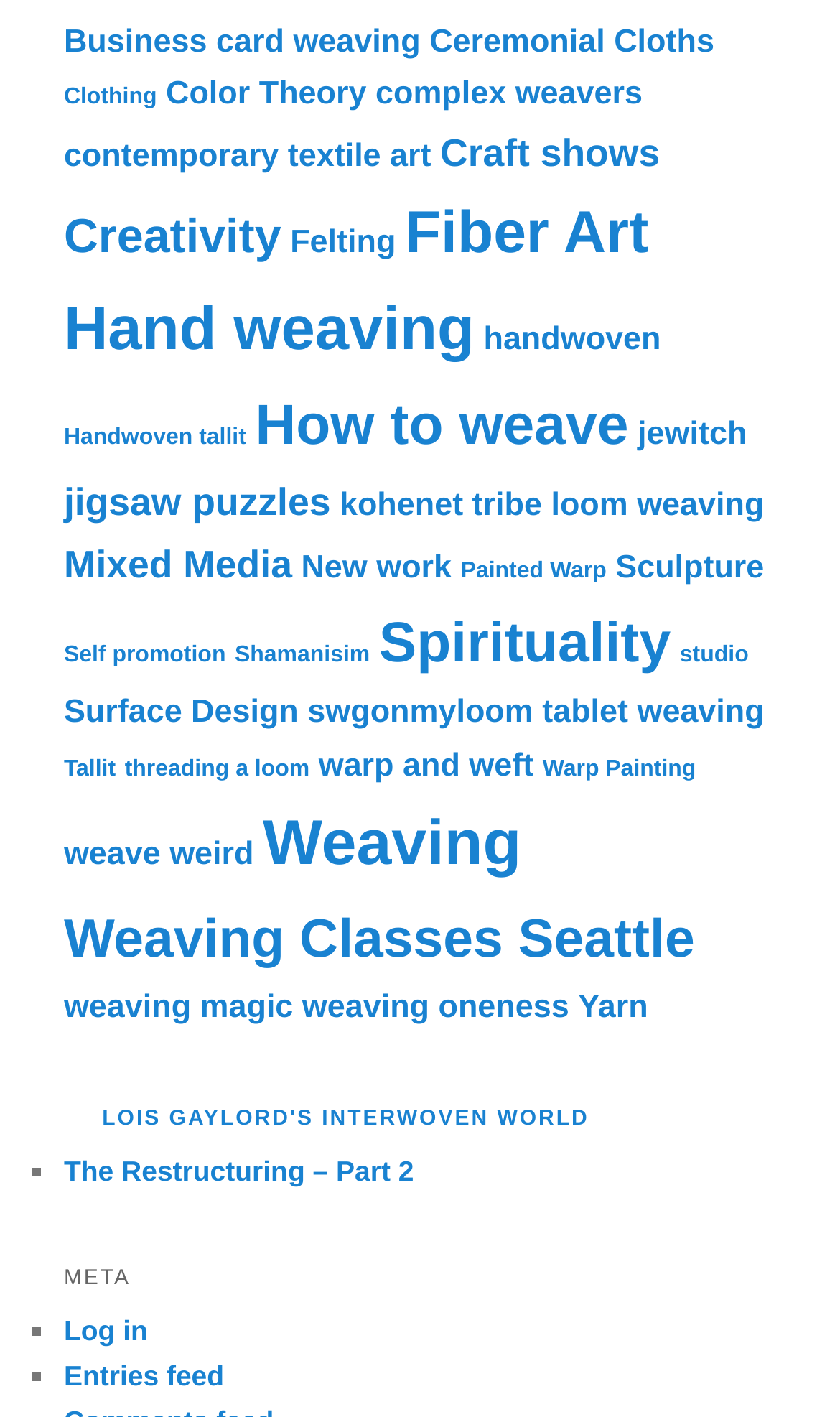Determine the bounding box of the UI element mentioned here: "Warp Painting". The coordinates must be in the format [left, top, right, bottom] with values ranging from 0 to 1.

[0.646, 0.533, 0.829, 0.551]